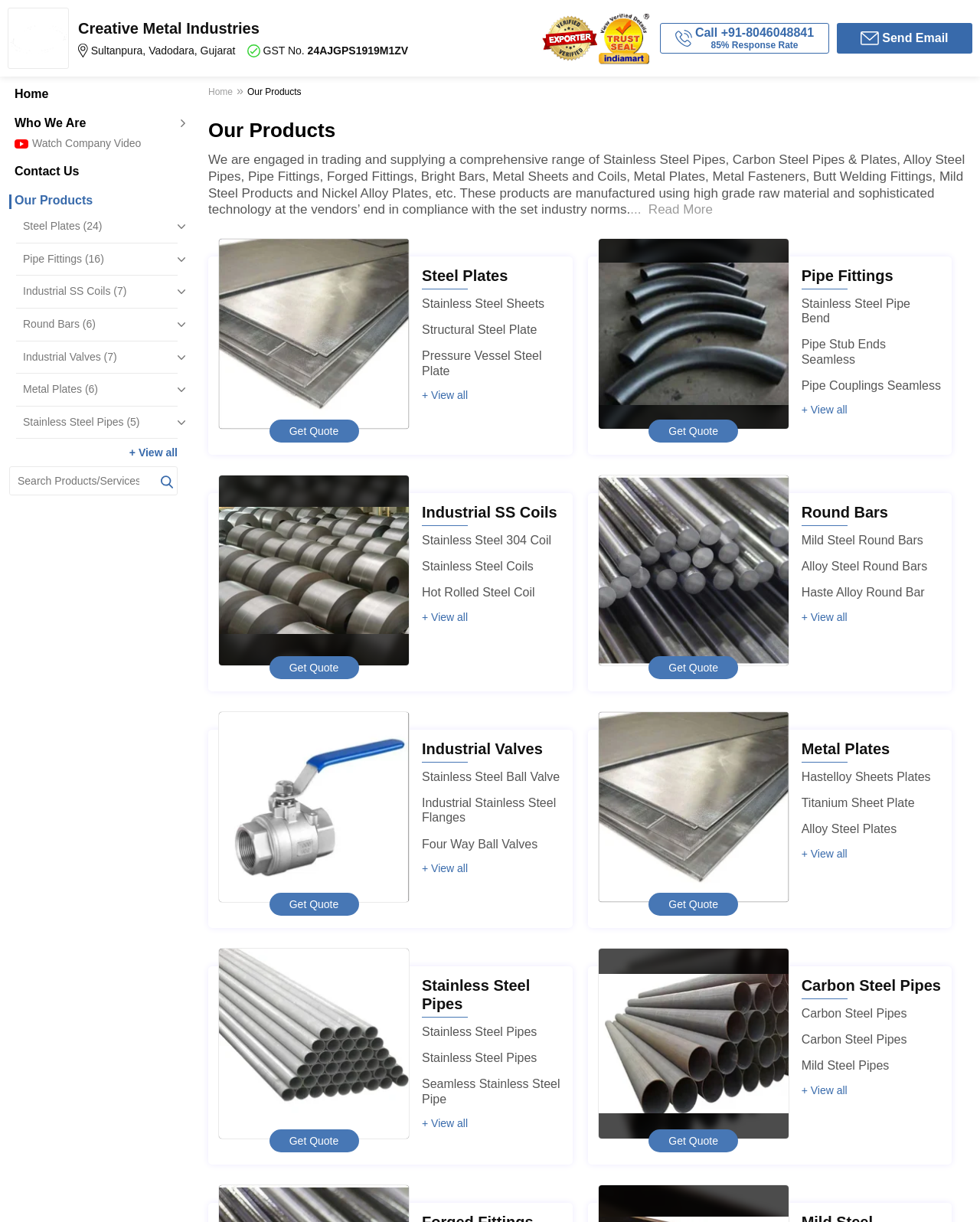Determine the bounding box coordinates for the HTML element mentioned in the following description: "Stainless Steel Pipe Bend". The coordinates should be a list of four floats ranging from 0 to 1, represented as [left, top, right, bottom].

[0.818, 0.243, 0.929, 0.266]